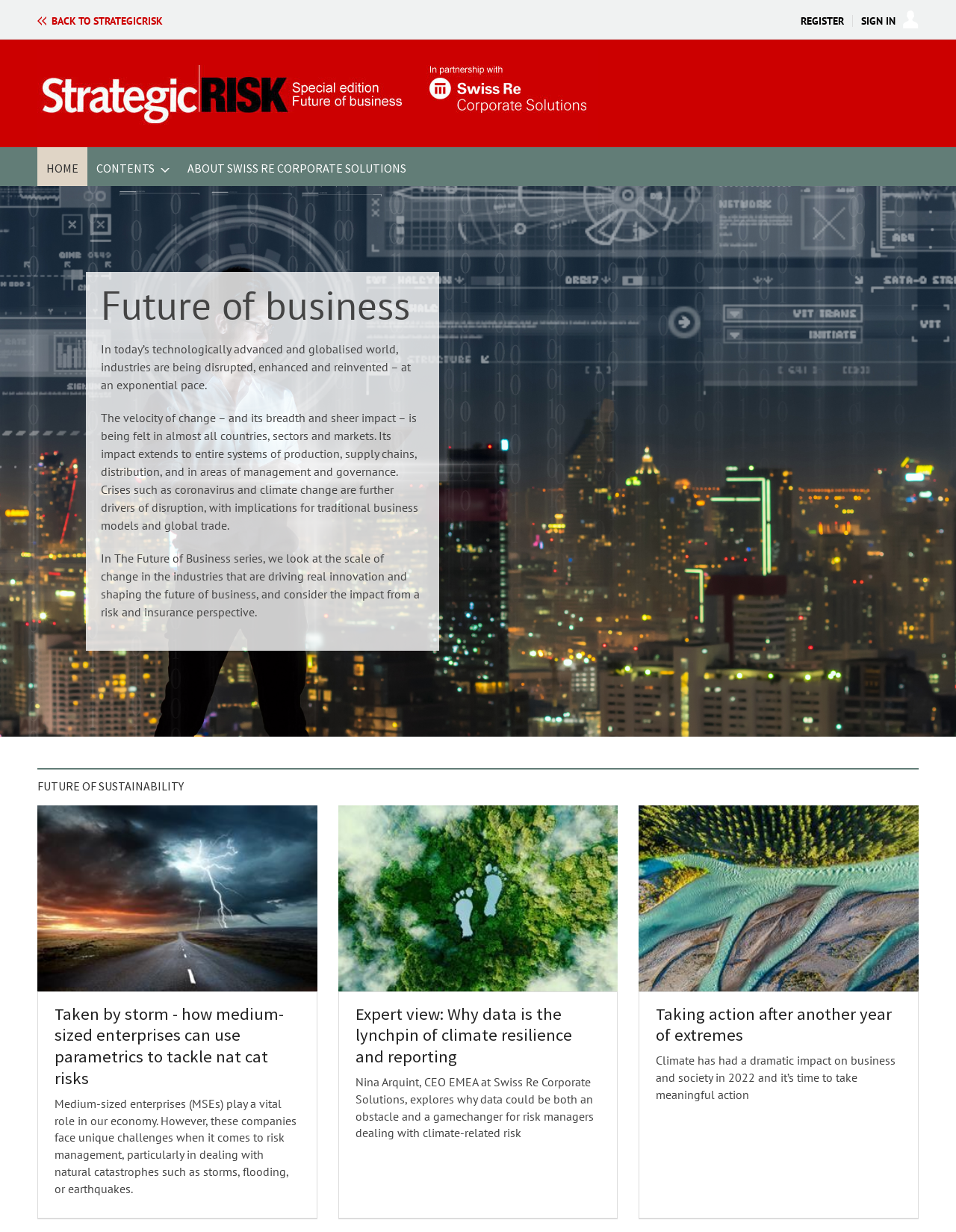Specify the bounding box coordinates of the region I need to click to perform the following instruction: "Click on 'Future of supply chains'". The coordinates must be four float numbers in the range of 0 to 1, i.e., [left, top, right, bottom].

[0.039, 0.185, 0.171, 0.197]